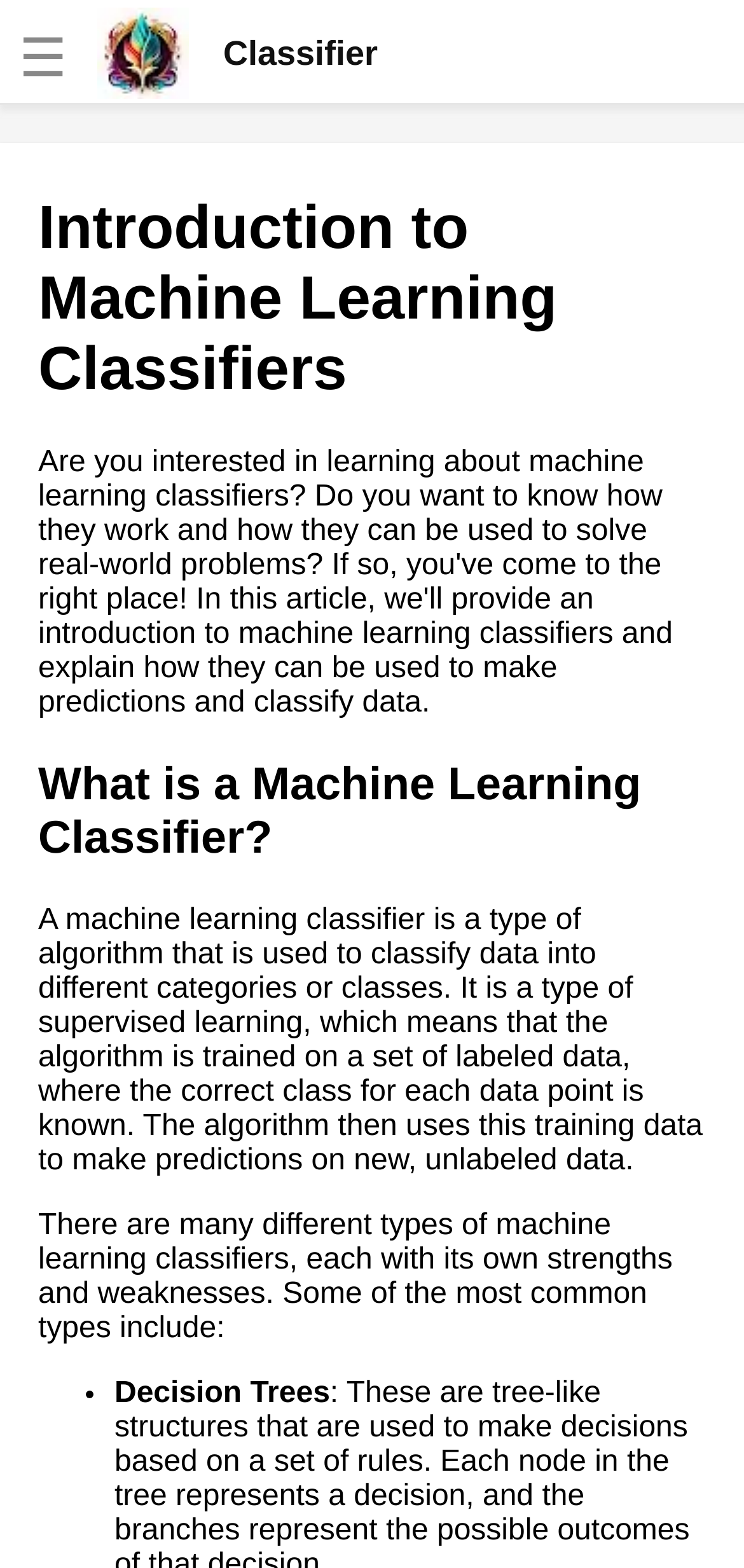Using the format (top-left x, top-left y, bottom-right x, bottom-right y), provide the bounding box coordinates for the described UI element. All values should be floating point numbers between 0 and 1: parent_node: ☰

[0.01, 0.004, 0.044, 0.019]